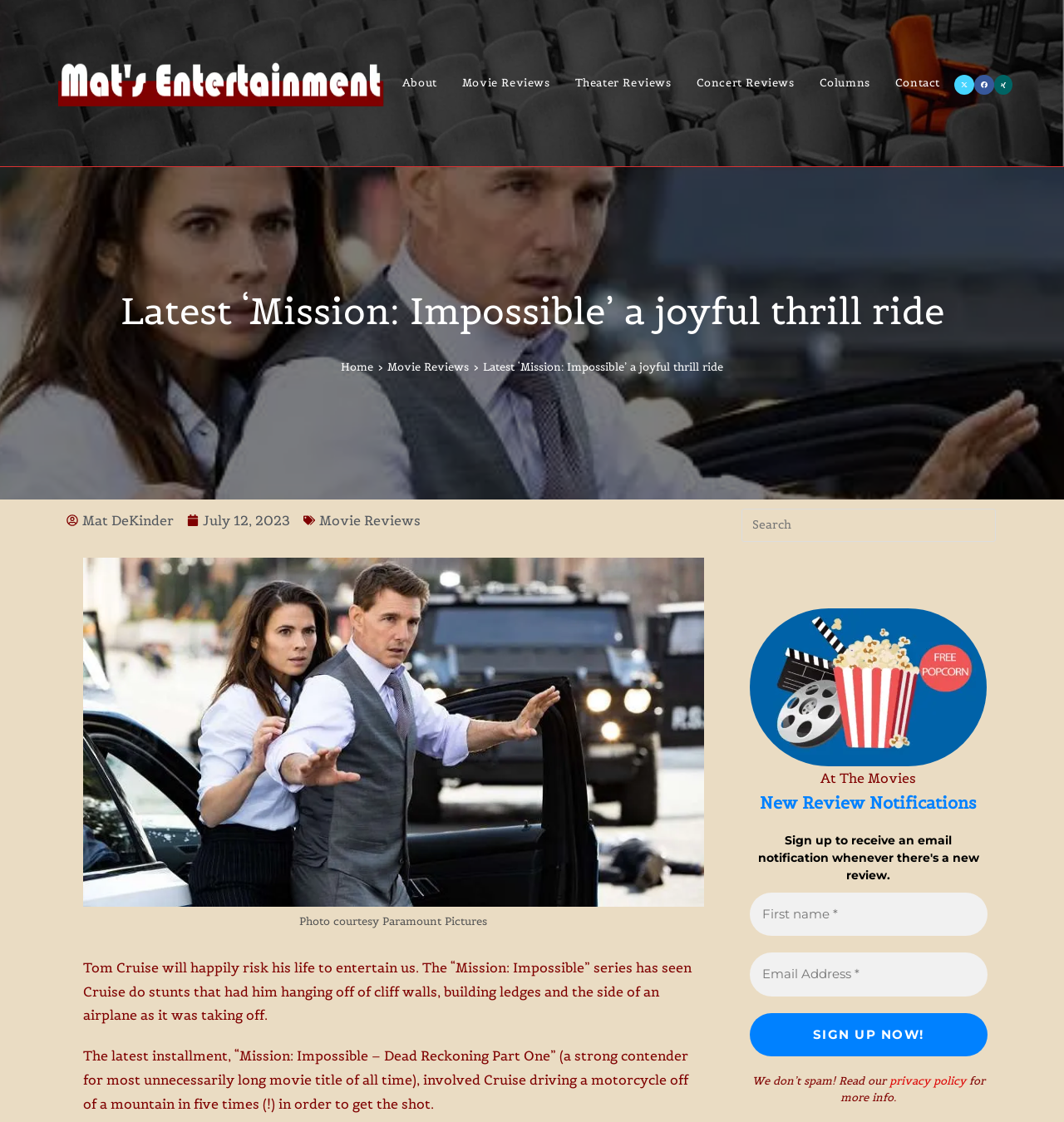Use the information in the screenshot to answer the question comprehensively: What is the purpose of the search box?

The answer can be found by looking at the search box element which has a label 'Search this website', indicating that the purpose of the search box is to search for content within the website.